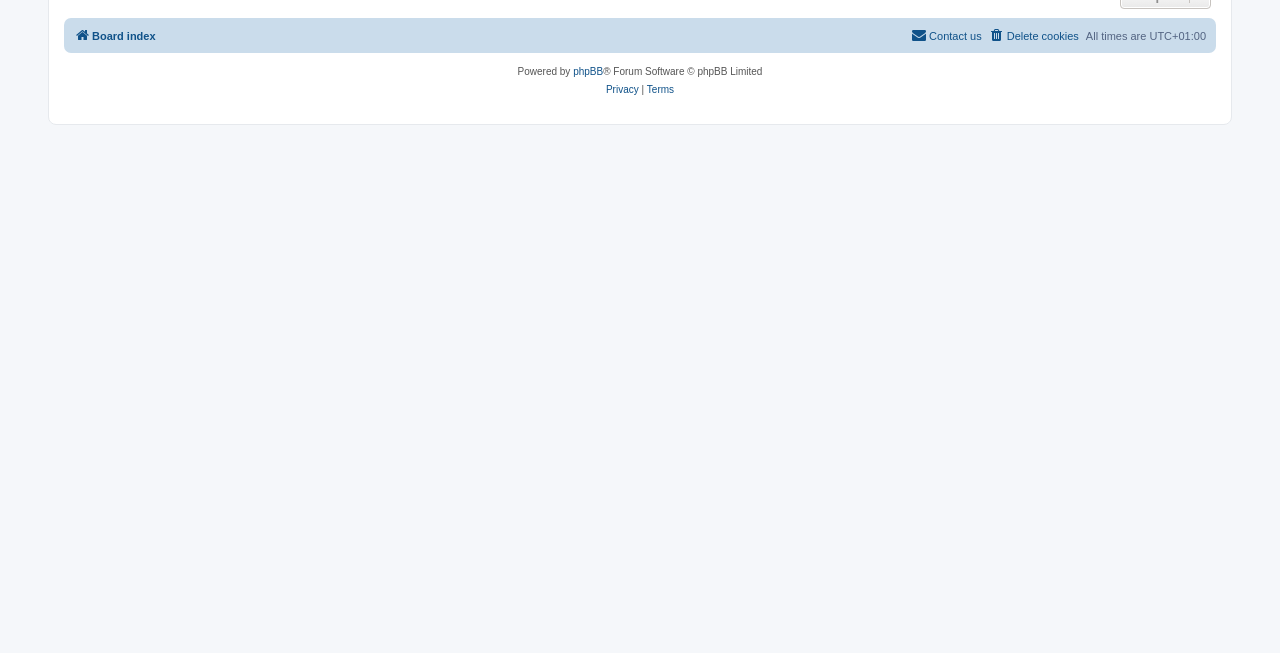Please find the bounding box coordinates (top-left x, top-left y, bottom-right x, bottom-right y) in the screenshot for the UI element described as follows: Delete cookies

[0.772, 0.036, 0.843, 0.073]